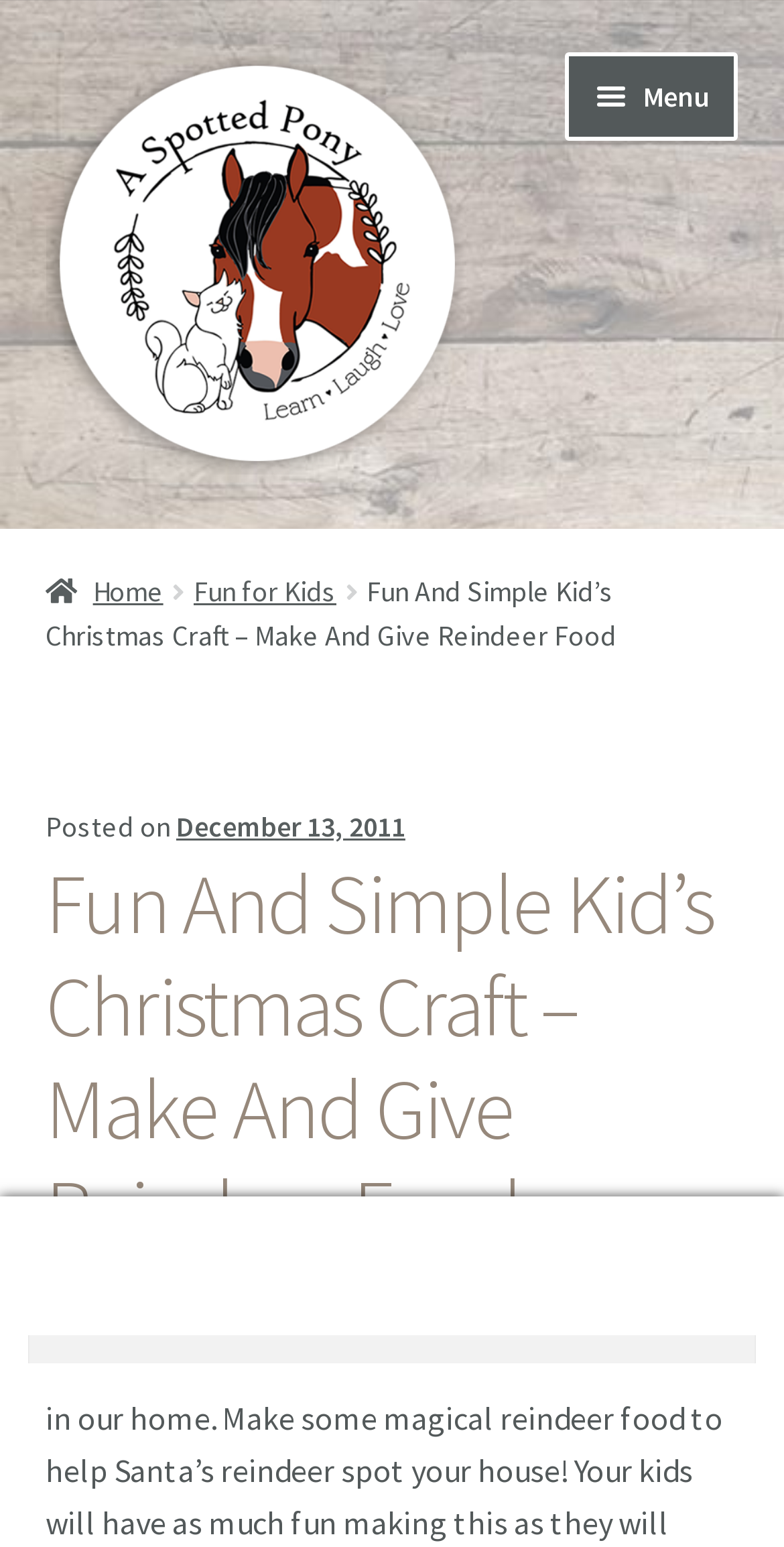Please find and provide the title of the webpage.

Fun And Simple Kid’s Christmas Craft – Make And Give Reindeer Food